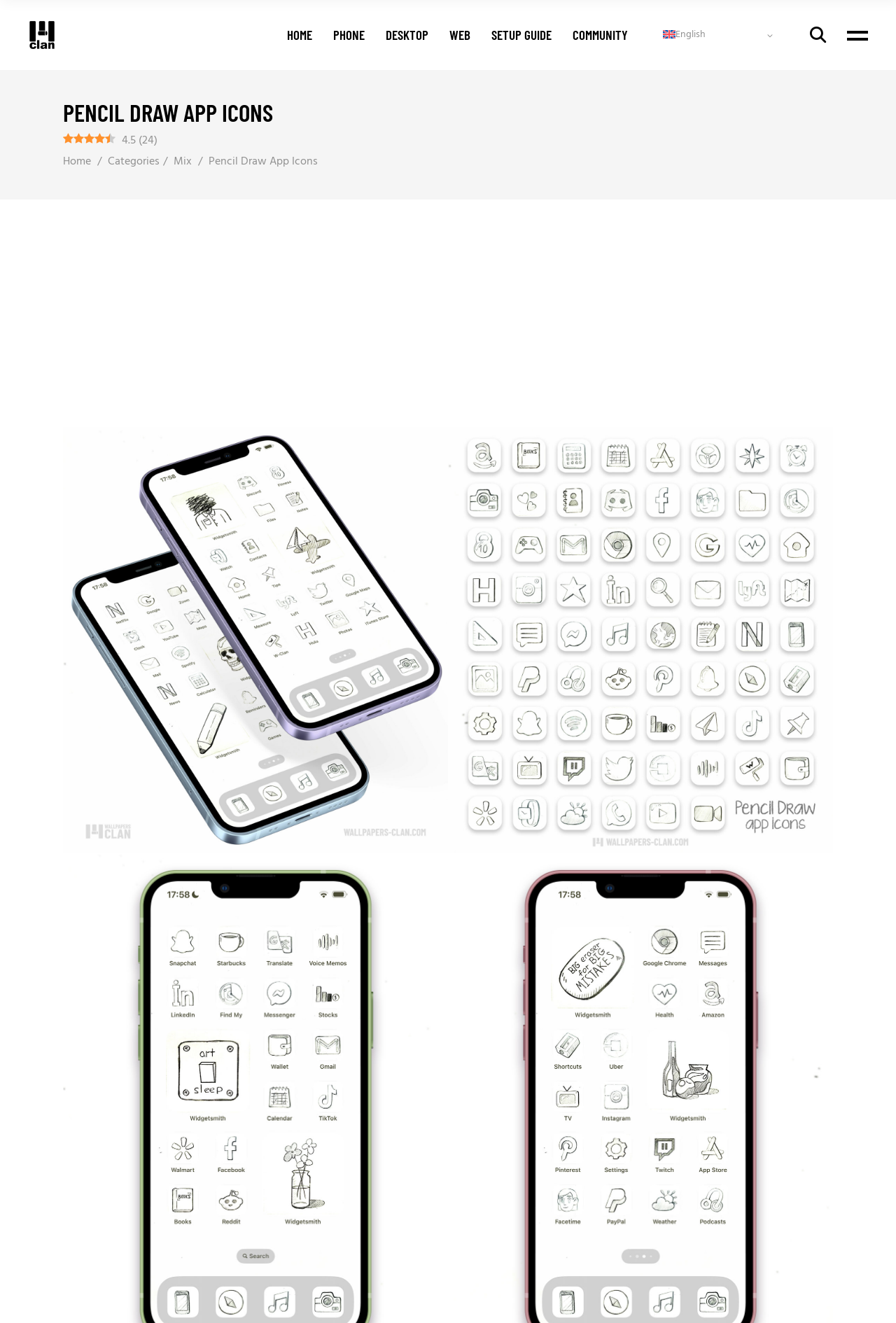What is the theme of the app icons?
Could you answer the question with a detailed and thorough explanation?

The theme of the app icons can be inferred from the heading 'PENCIL DRAW APP ICONS' and the description 'Aesthetic App Icons iPhone' in the meta description, which suggests that the app icons have an aesthetic theme.